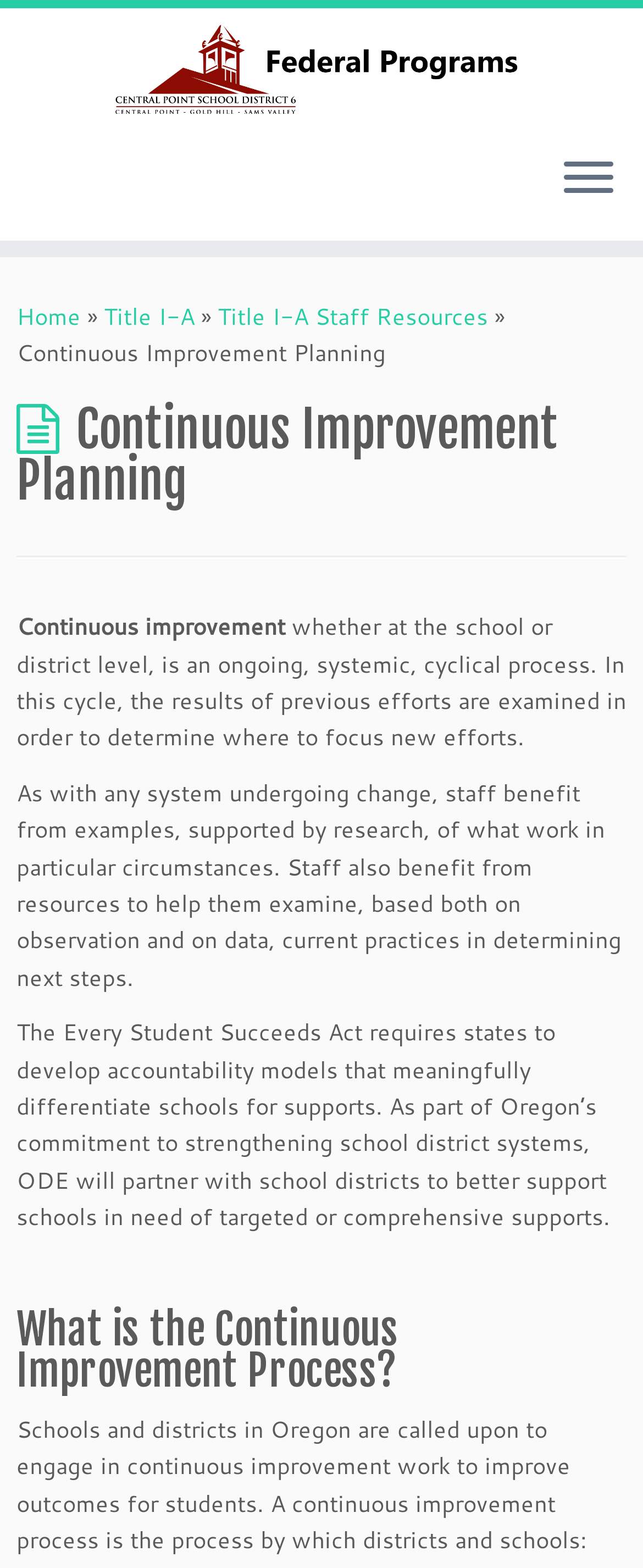Examine the image and give a thorough answer to the following question:
What is the role of ODE in continuous improvement planning?

According to the webpage, ODE will partner with school districts to better support schools in need of targeted or comprehensive supports, as part of Oregon's commitment to strengthening school district systems.